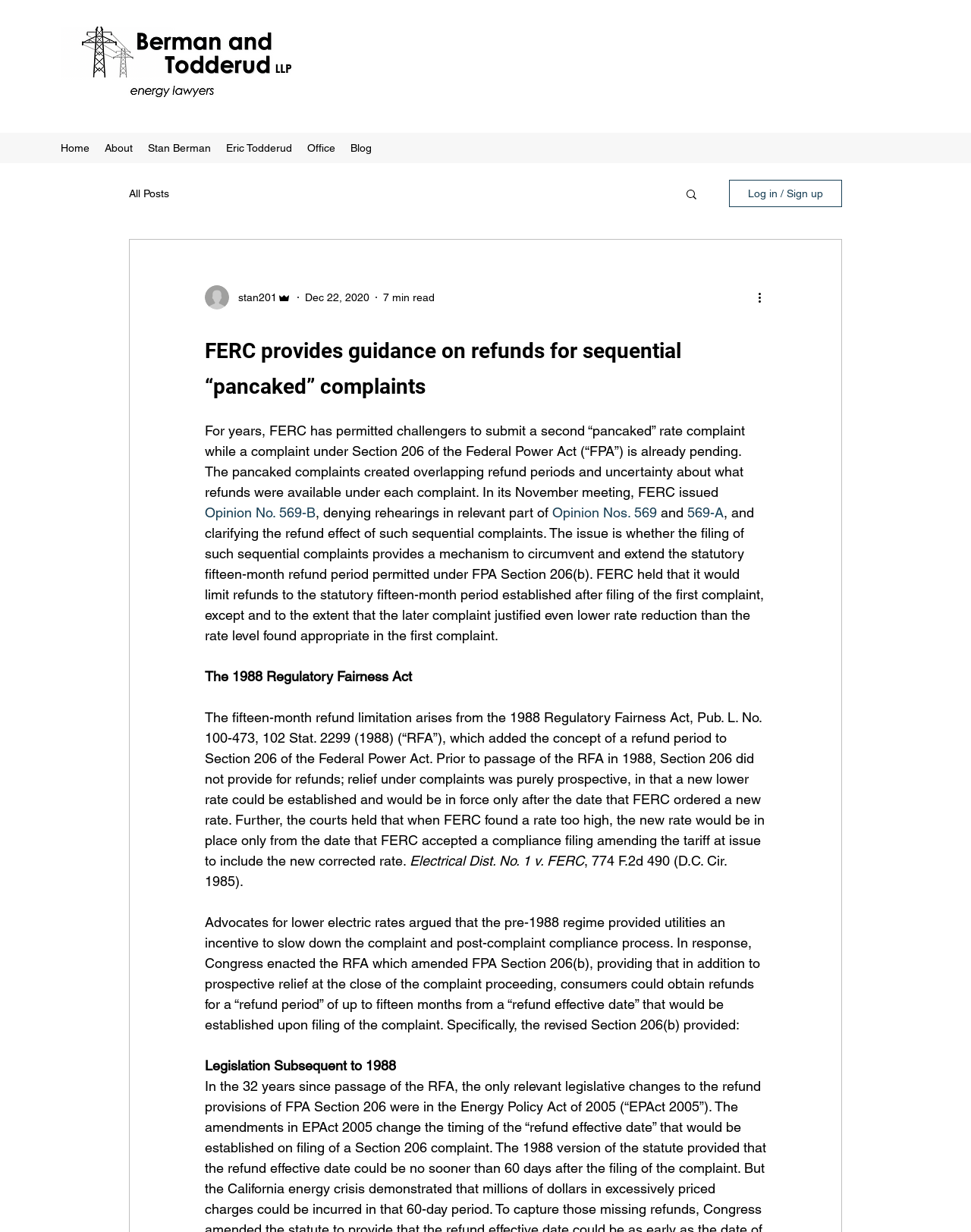Please identify the bounding box coordinates of the clickable region that I should interact with to perform the following instruction: "Read more about FERC's guidance on refunds". The coordinates should be expressed as four float numbers between 0 and 1, i.e., [left, top, right, bottom].

[0.211, 0.268, 0.789, 0.326]